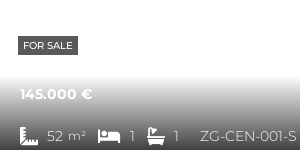What is the total area of the apartment?
Give a one-word or short-phrase answer derived from the screenshot.

52 square meters